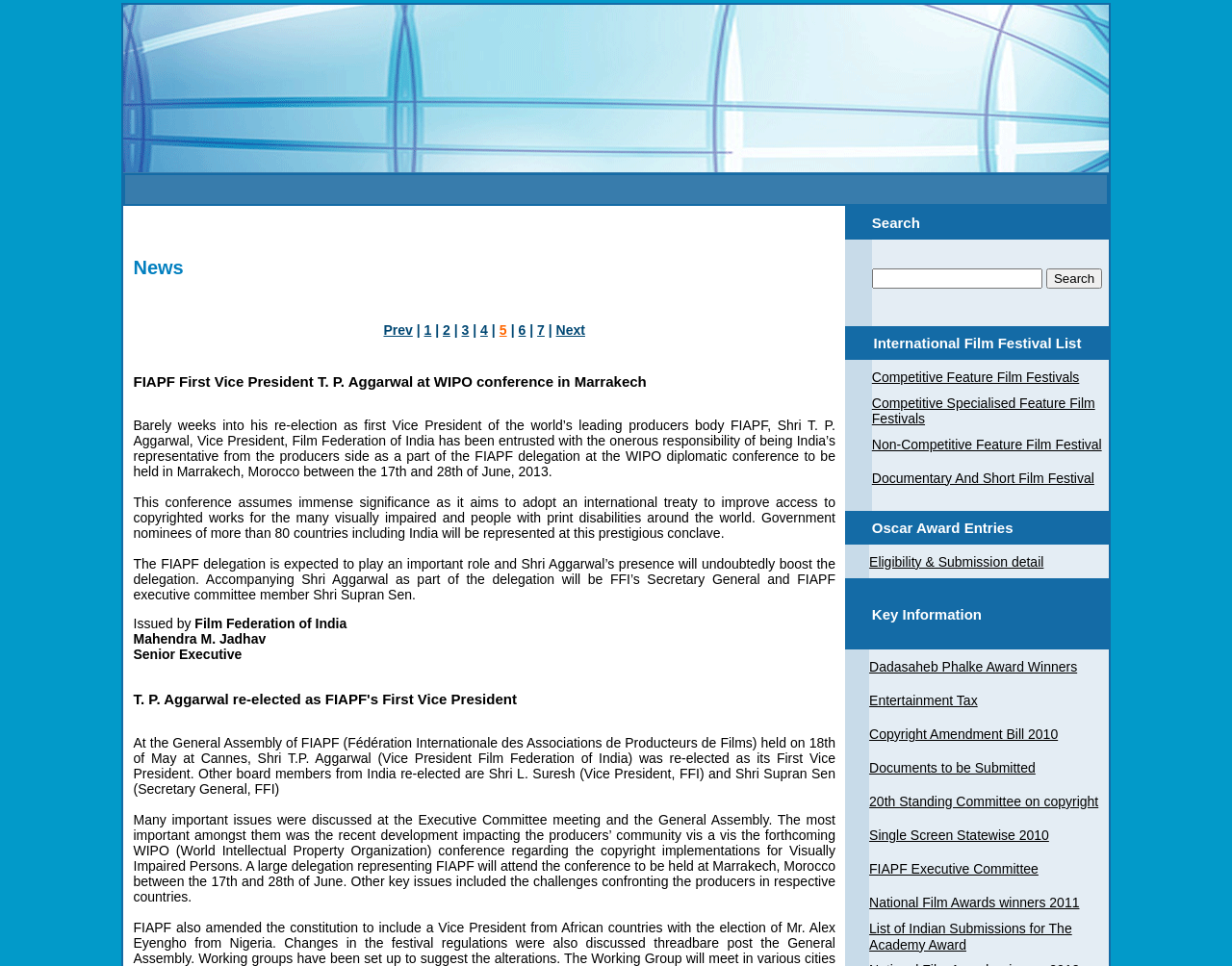What is the name of the conference where Shri T. P. Aggarwal will be representing India?
Deliver a detailed and extensive answer to the question.

From the text, we can see that Shri T. P. Aggarwal will be representing India at the WIPO diplomatic conference to be held in Marrakech, Morocco between the 17th and 28th of June, 2013.